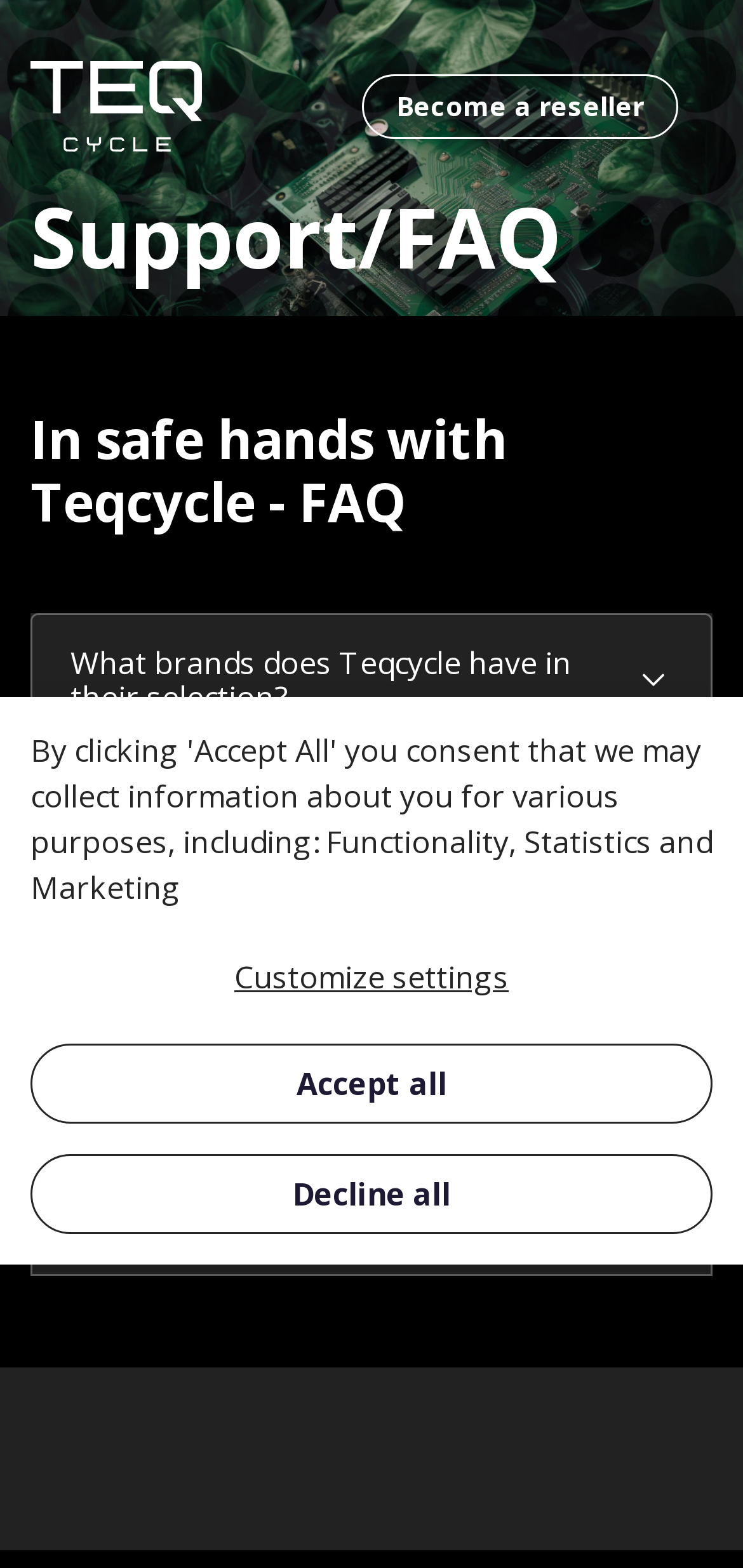Give a one-word or short-phrase answer to the following question: 
What is the name of the company mentioned on this webpage?

Teqcycle